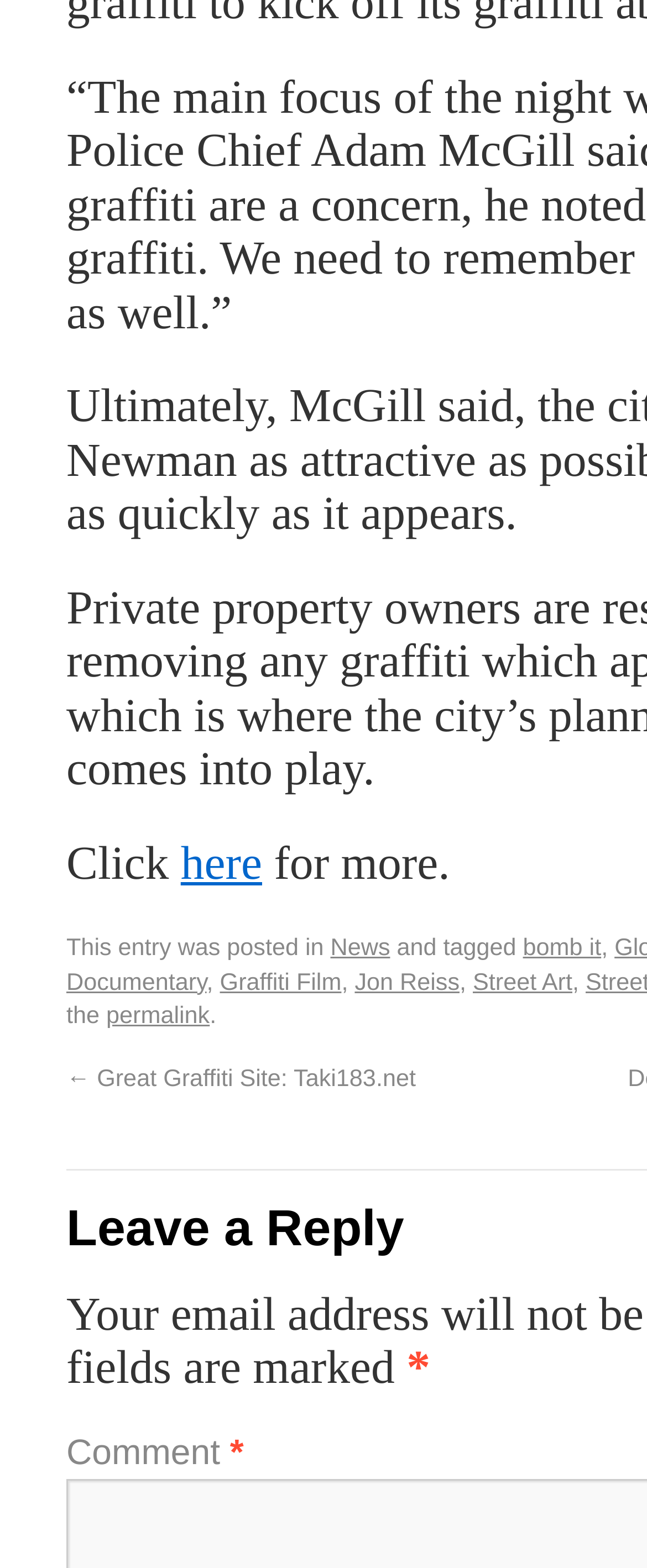Give a concise answer using one word or a phrase to the following question:
What is the last word of the sentence 'Click here for more.'

more